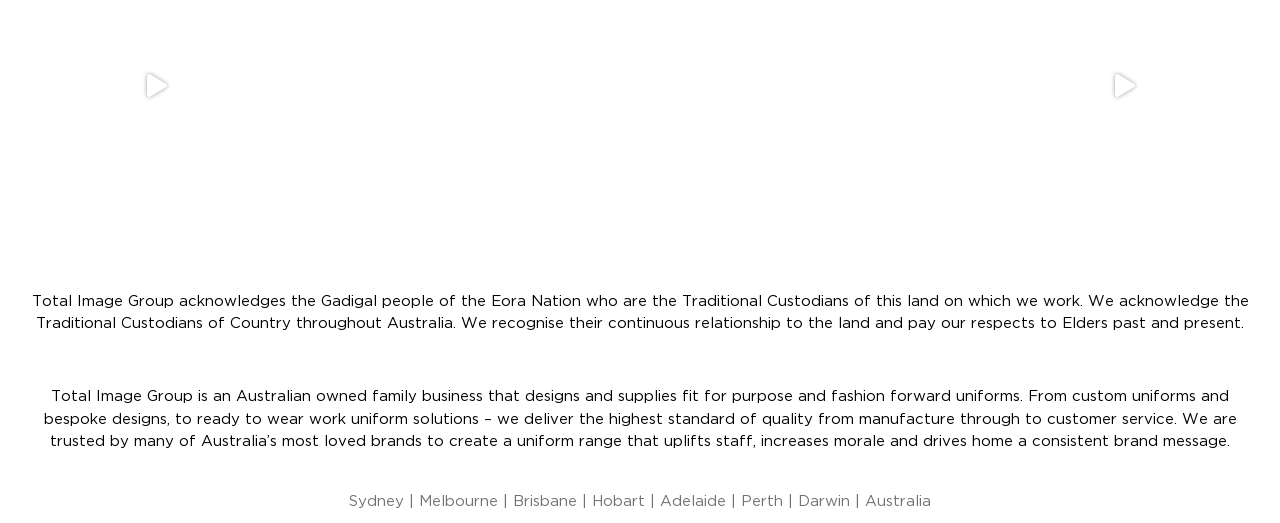Please identify the bounding box coordinates of the element's region that I should click in order to complete the following instruction: "Click on Australia". The bounding box coordinates consist of four float numbers between 0 and 1, i.e., [left, top, right, bottom].

[0.676, 0.94, 0.727, 0.971]